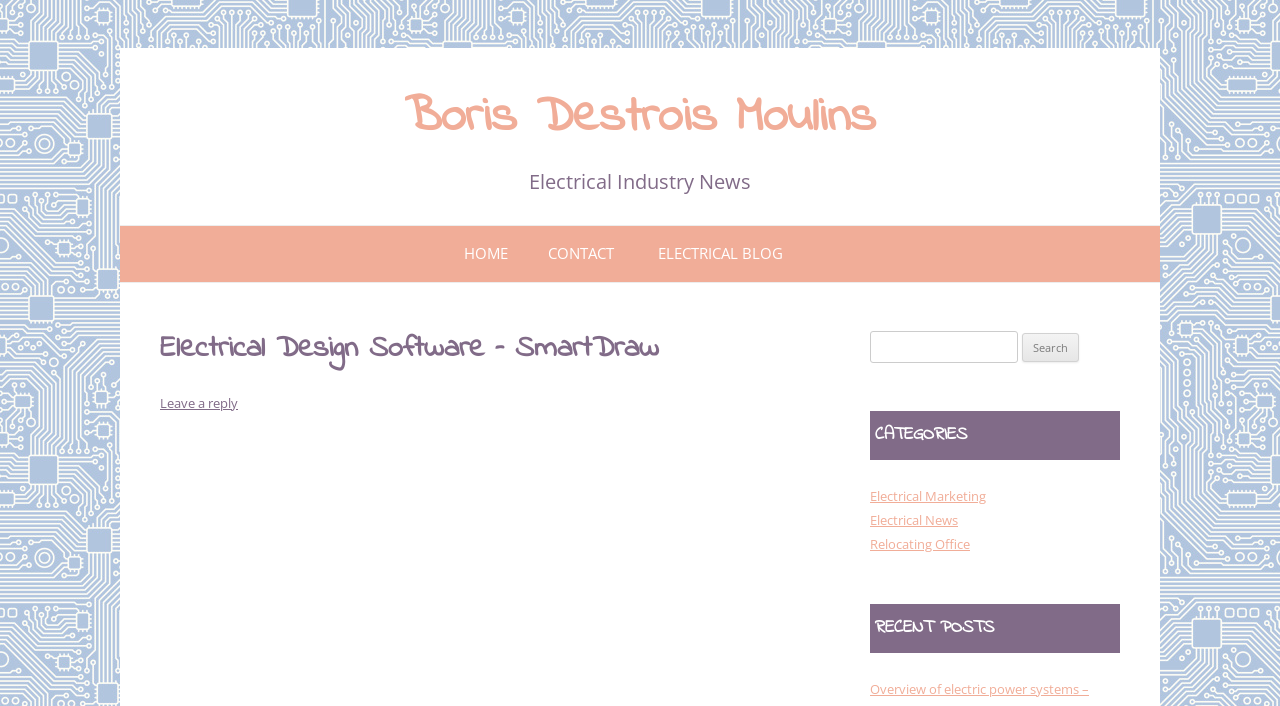Determine the bounding box coordinates of the target area to click to execute the following instruction: "Visit the CONTACT page."

[0.428, 0.32, 0.479, 0.399]